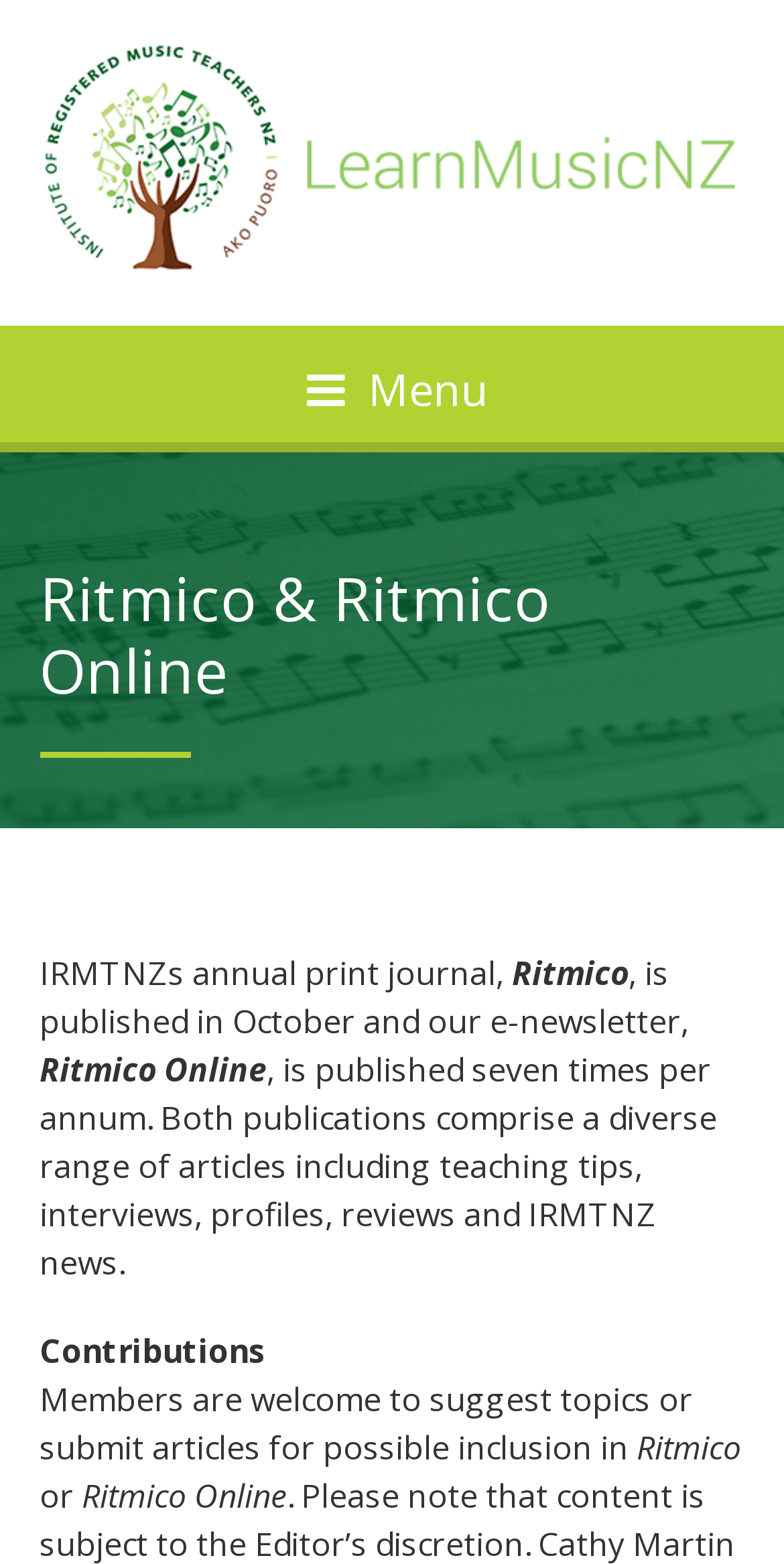How many times is Ritmico Online published per annum?
Could you answer the question in a detailed manner, providing as much information as possible?

The answer can be found in the StaticText element with the text ', is published seven times per annum.'. The frequency of publication of Ritmico Online is mentioned as seven times per annum.